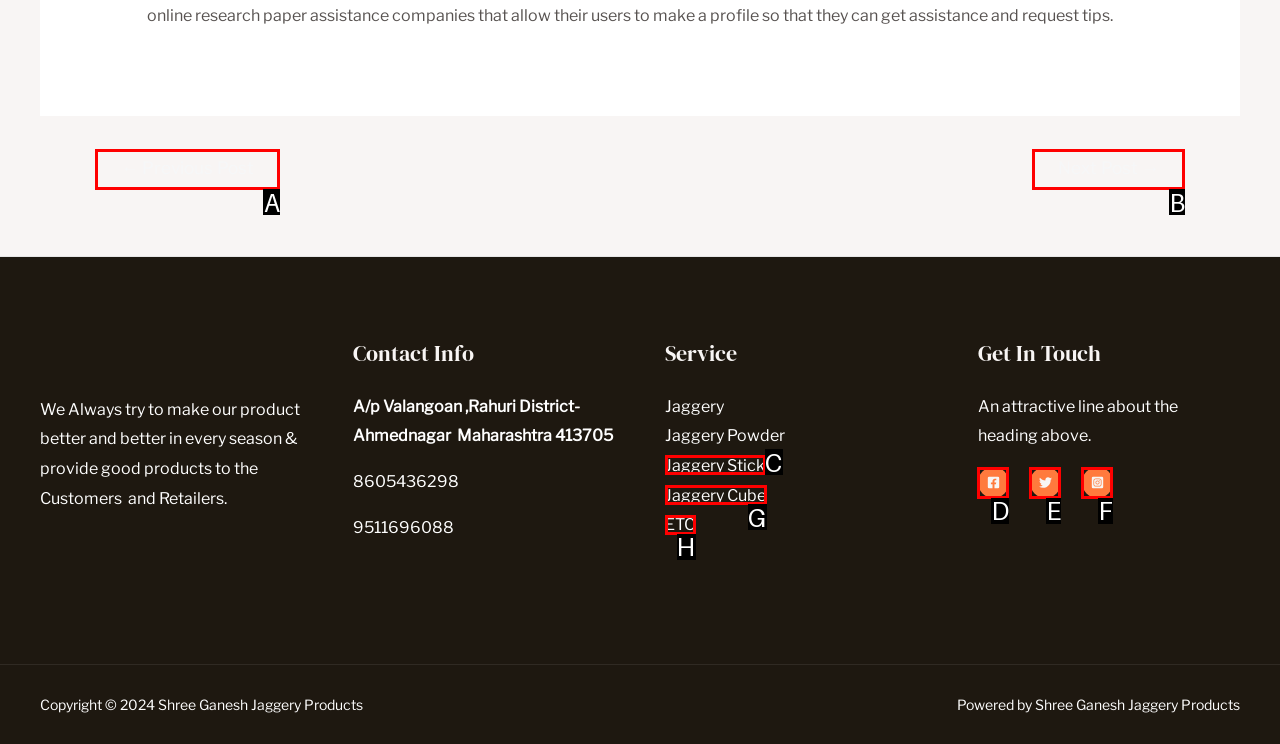Tell me which one HTML element I should click to complete this task: follow on facebook Answer with the option's letter from the given choices directly.

D